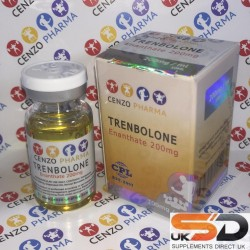Provide your answer in one word or a succinct phrase for the question: 
What is the purpose of the image?

Promotional purposes